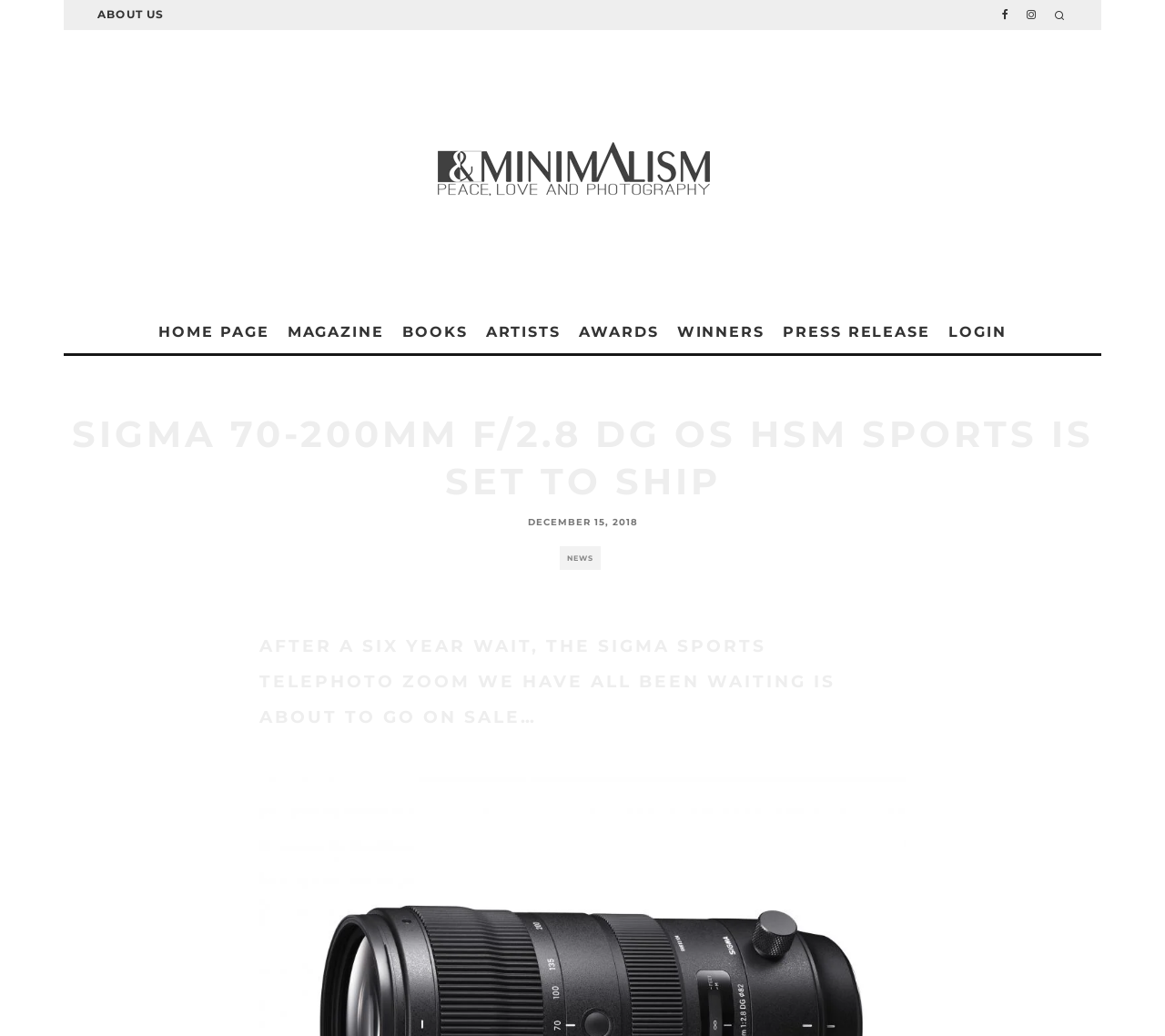Identify the bounding box coordinates of the section that should be clicked to achieve the task described: "read news".

[0.48, 0.527, 0.516, 0.55]